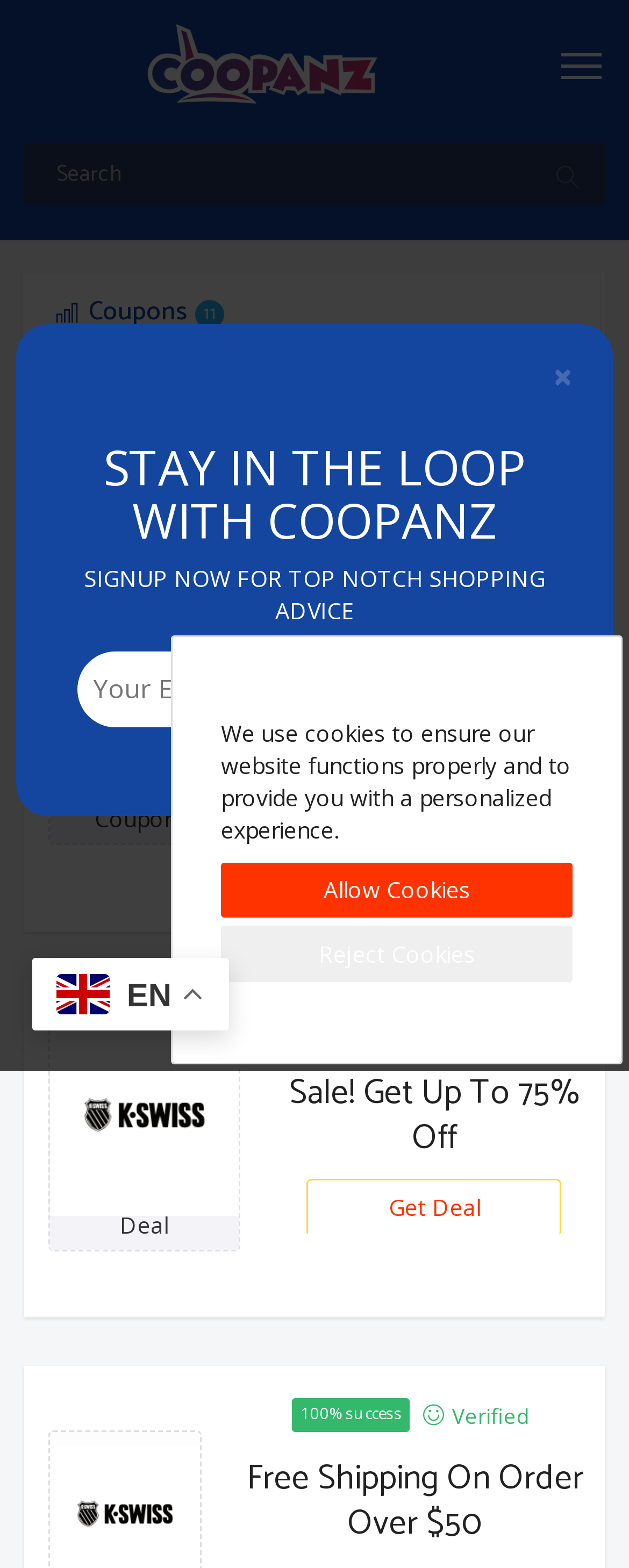Provide your answer to the question using just one word or phrase: How many promo codes are currently available?

At least 3